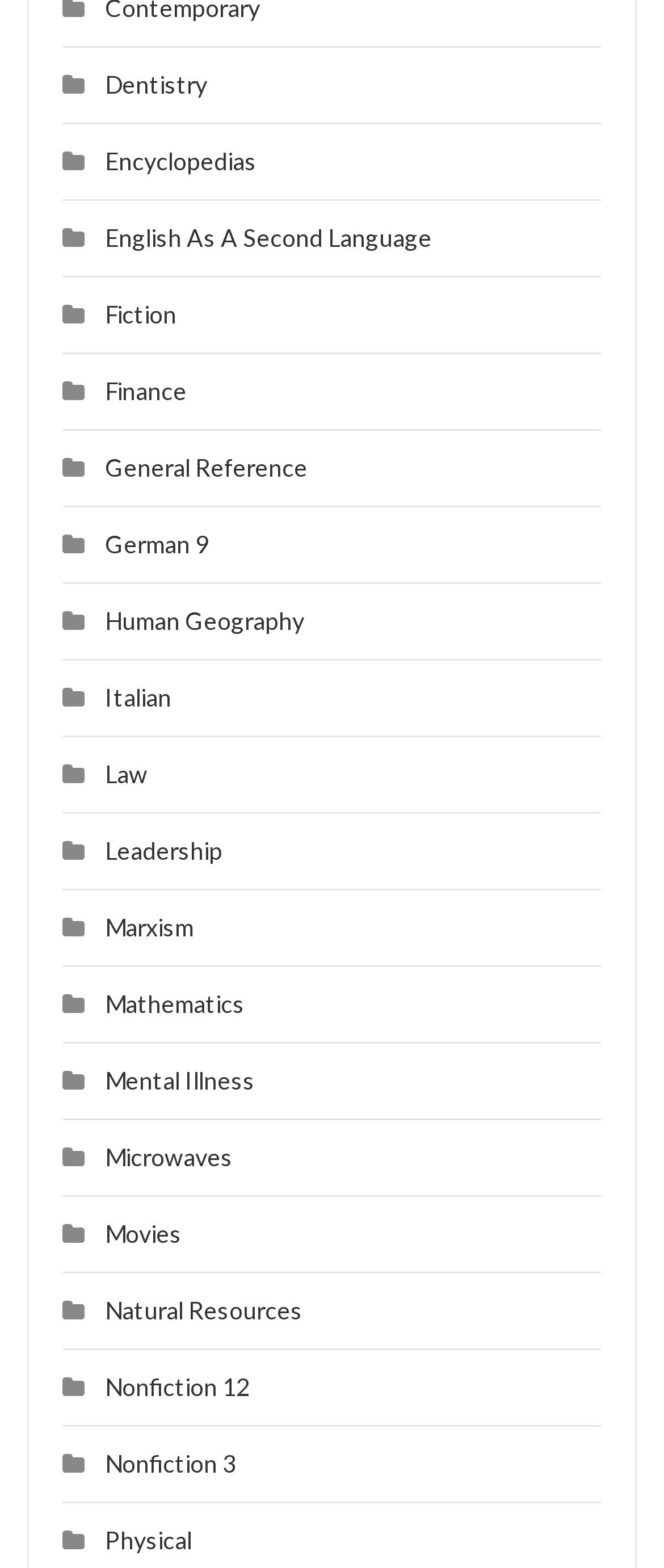Reply to the question below using a single word or brief phrase:
What is the first category listed?

Dentistry